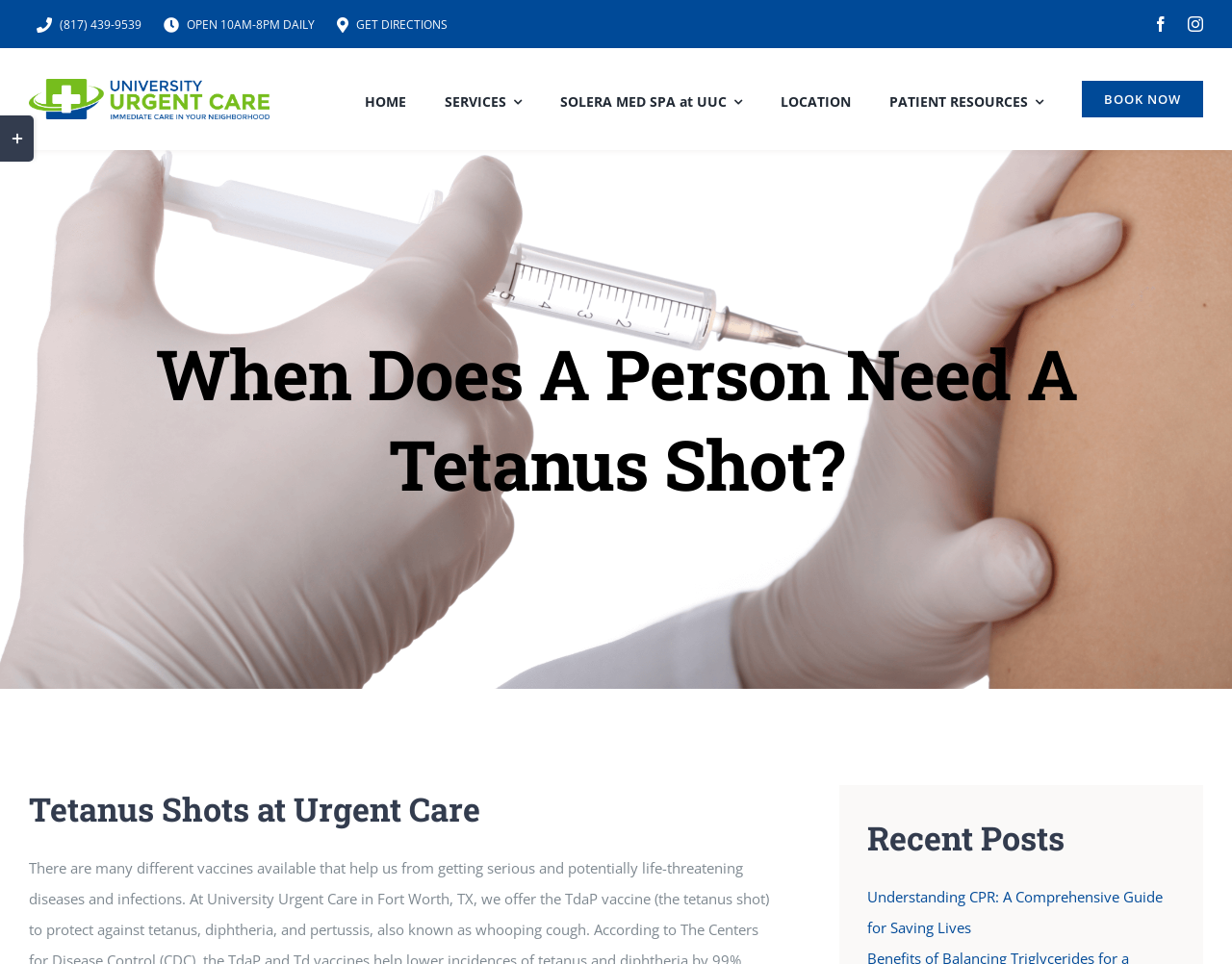Identify the bounding box coordinates of the region that should be clicked to execute the following instruction: "Toggle the sliding bar area".

[0.0, 0.12, 0.027, 0.168]